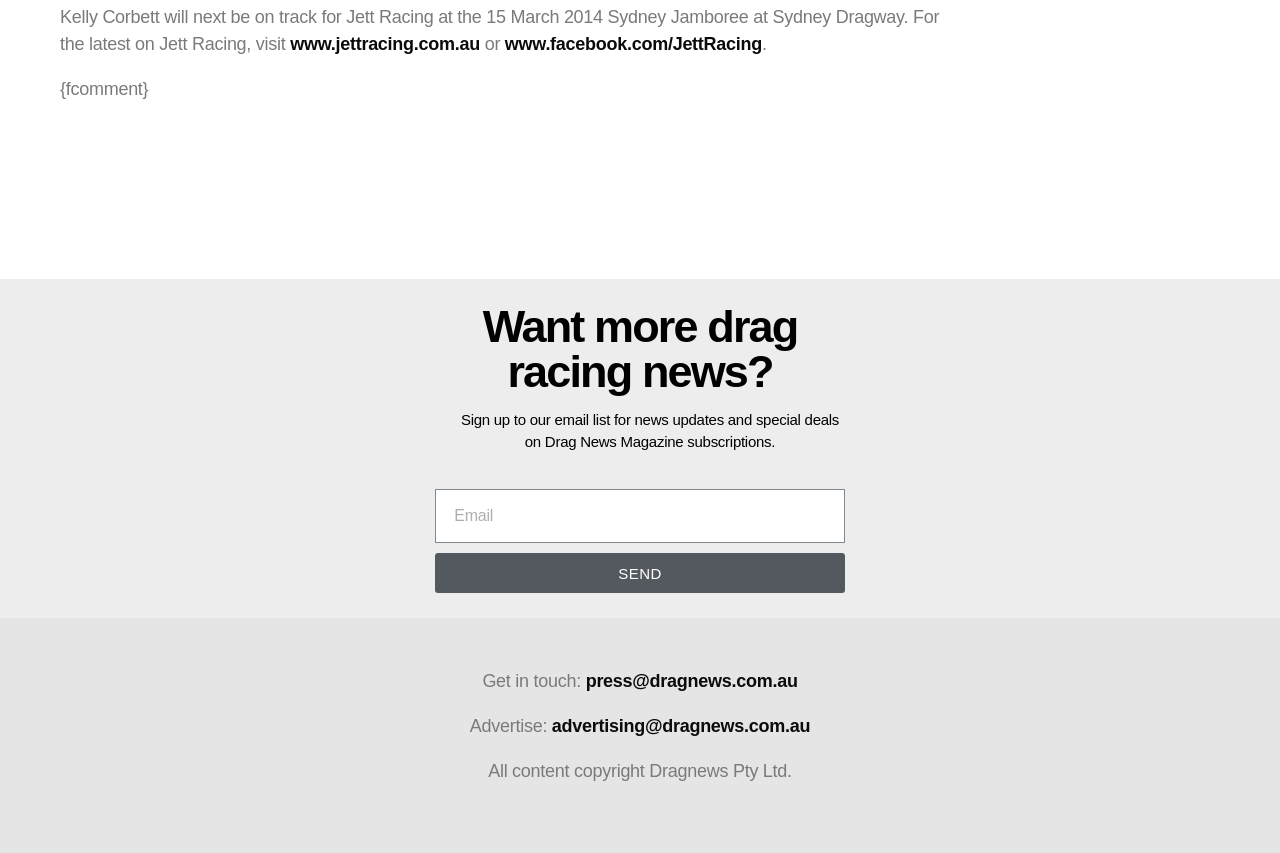What is the name of the company that owns the content?
Using the image as a reference, answer with just one word or a short phrase.

Dragnews Pty Ltd